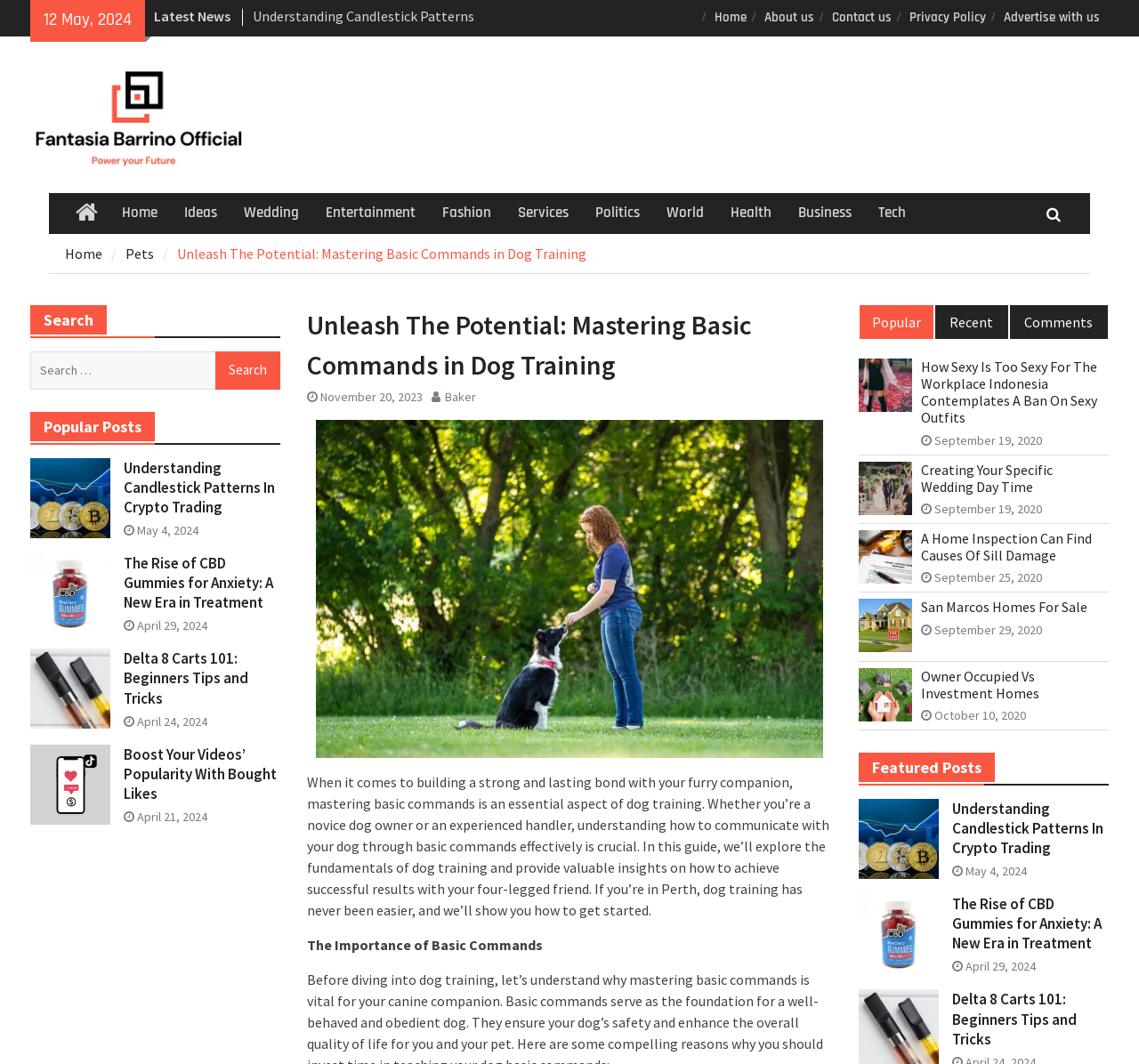What is the date of the latest news?
Give a one-word or short-phrase answer derived from the screenshot.

12 May, 2024